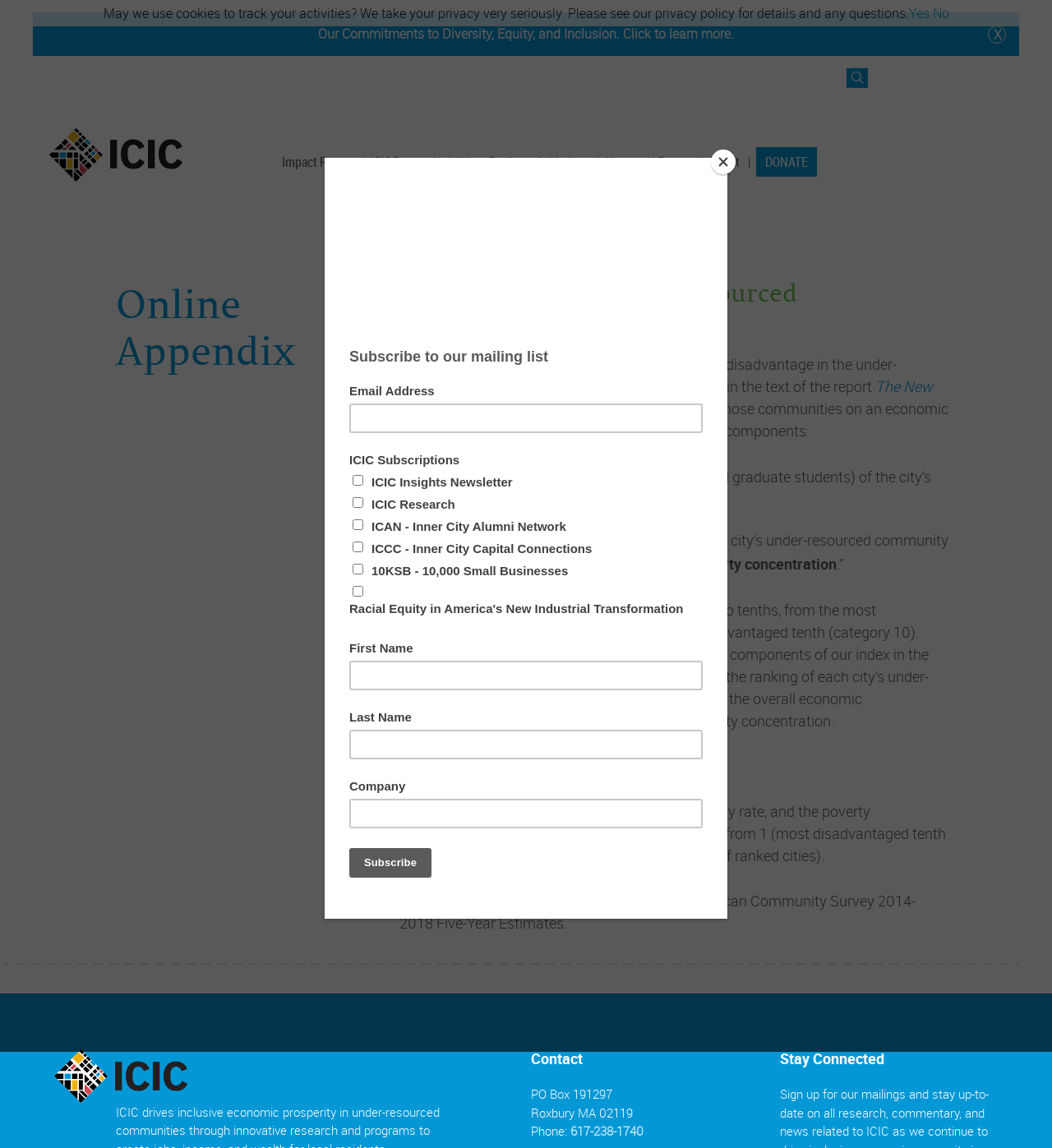Please answer the following question using a single word or phrase: 
What are the two components of the economic disadvantage index?

poverty rate and poverty concentration